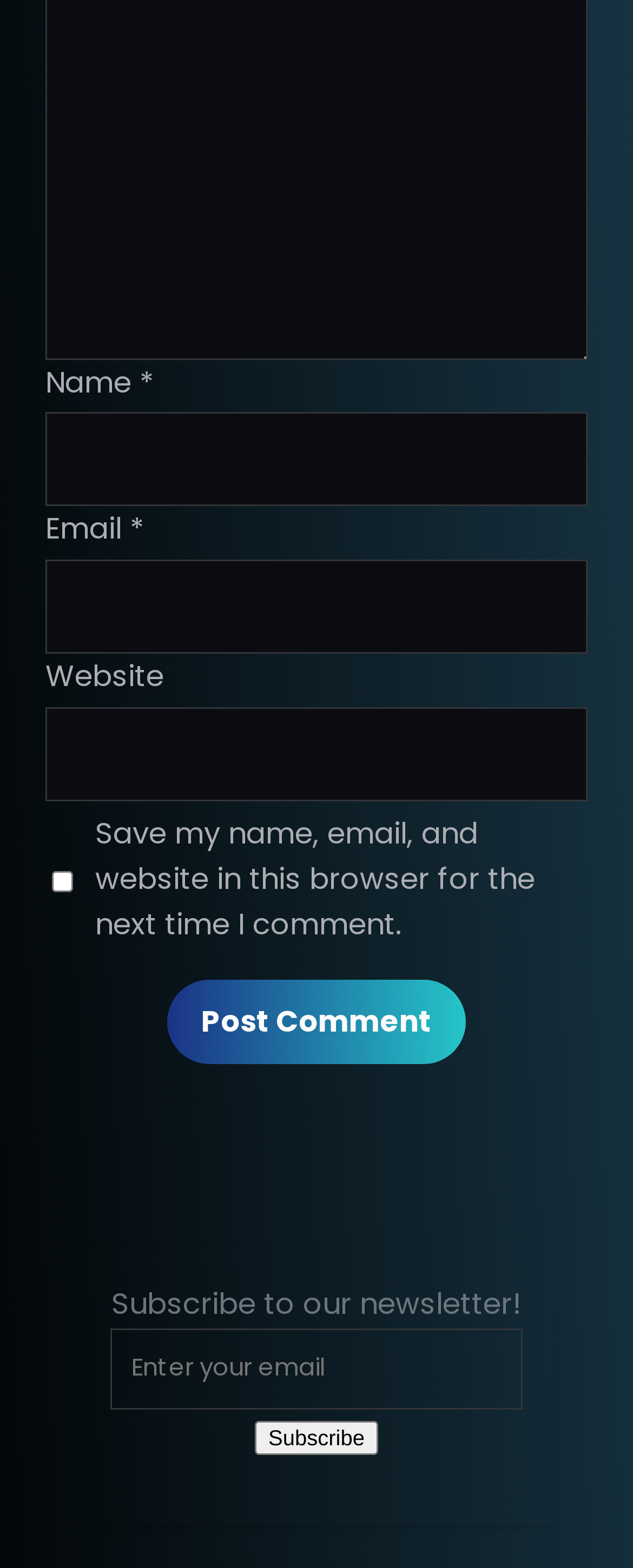Provide the bounding box coordinates of the HTML element described by the text: "parent_node: Website name="url"". The coordinates should be in the format [left, top, right, bottom] with values between 0 and 1.

[0.072, 0.451, 0.928, 0.511]